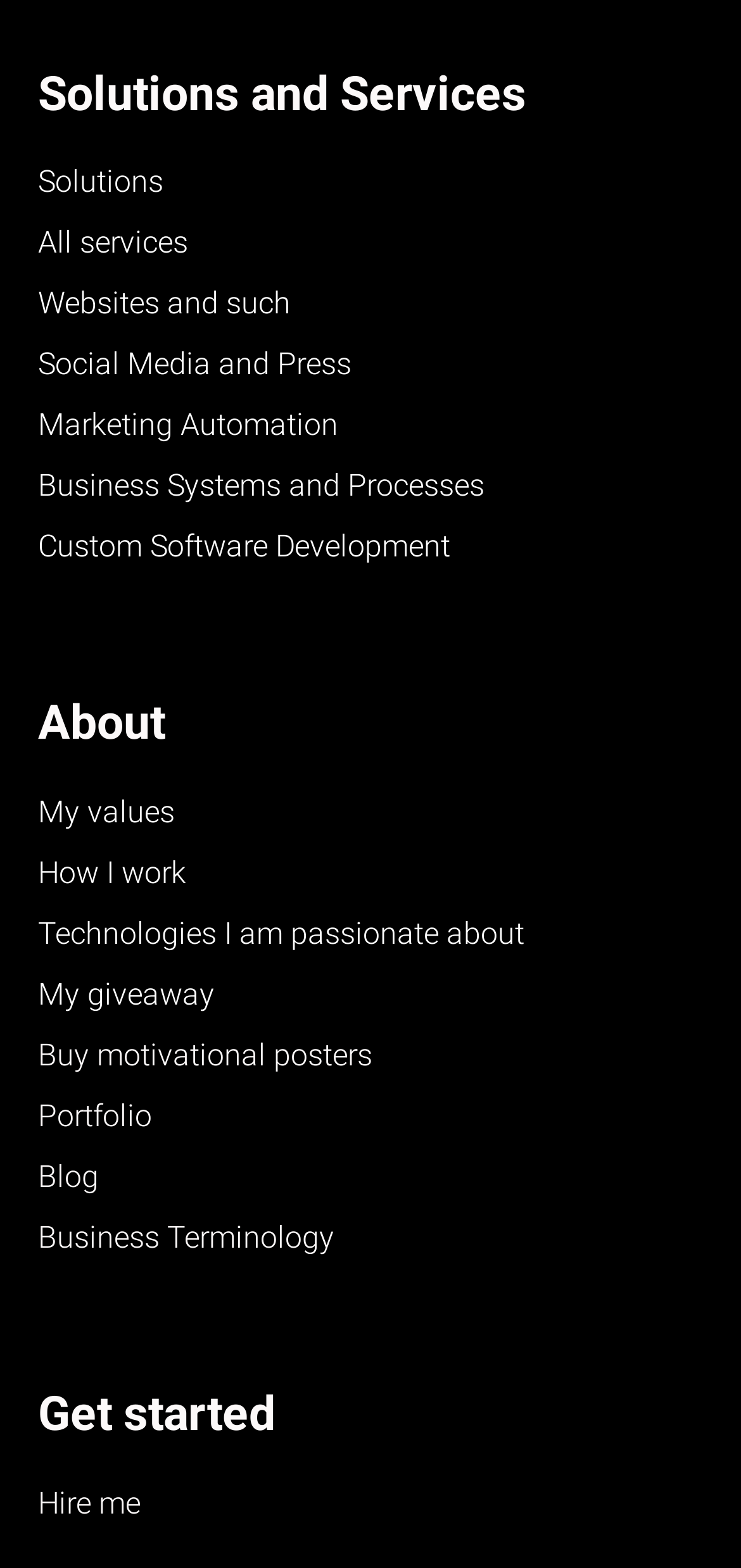Identify the bounding box coordinates for the UI element described as: "All services".

[0.051, 0.144, 0.254, 0.167]